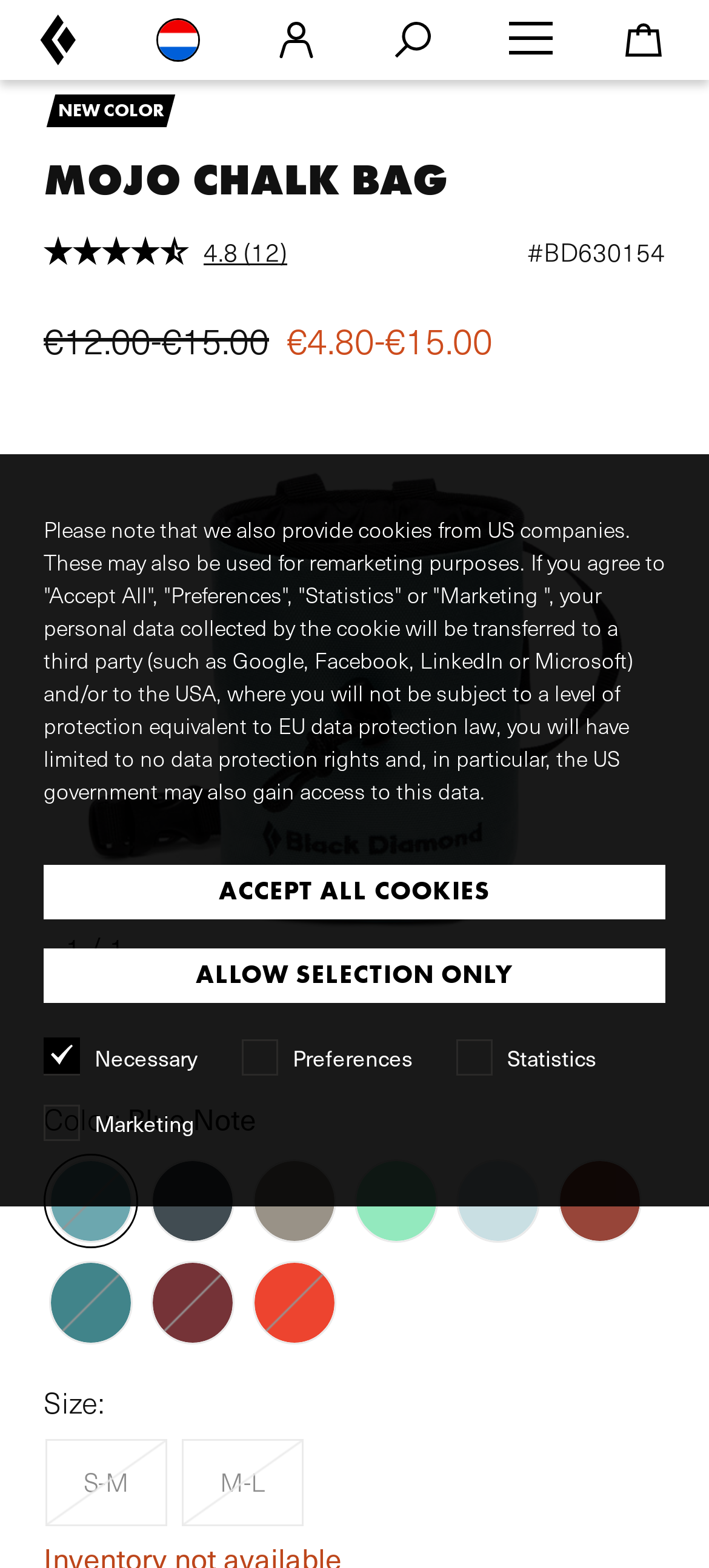Determine the bounding box coordinates for the area that needs to be clicked to fulfill this task: "Open Navigation". The coordinates must be given as four float numbers between 0 and 1, i.e., [left, top, right, bottom].

[0.717, 0.006, 0.778, 0.043]